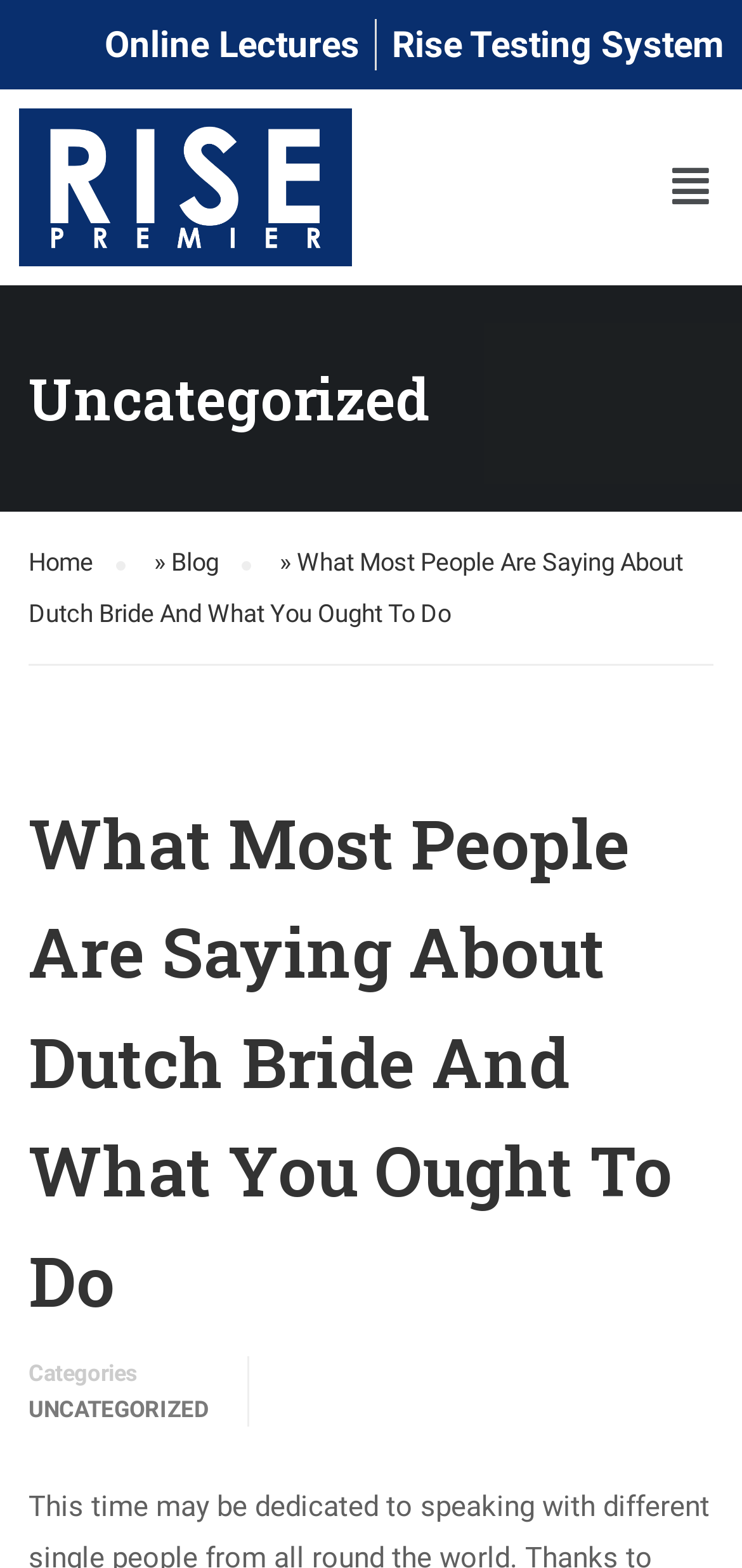How many main navigation links are there?
Can you provide a detailed and comprehensive answer to the question?

I counted the number of main navigation links by looking at the link elements with the texts 'Home', '»', and 'Blog', which suggests that there are three main navigation links.